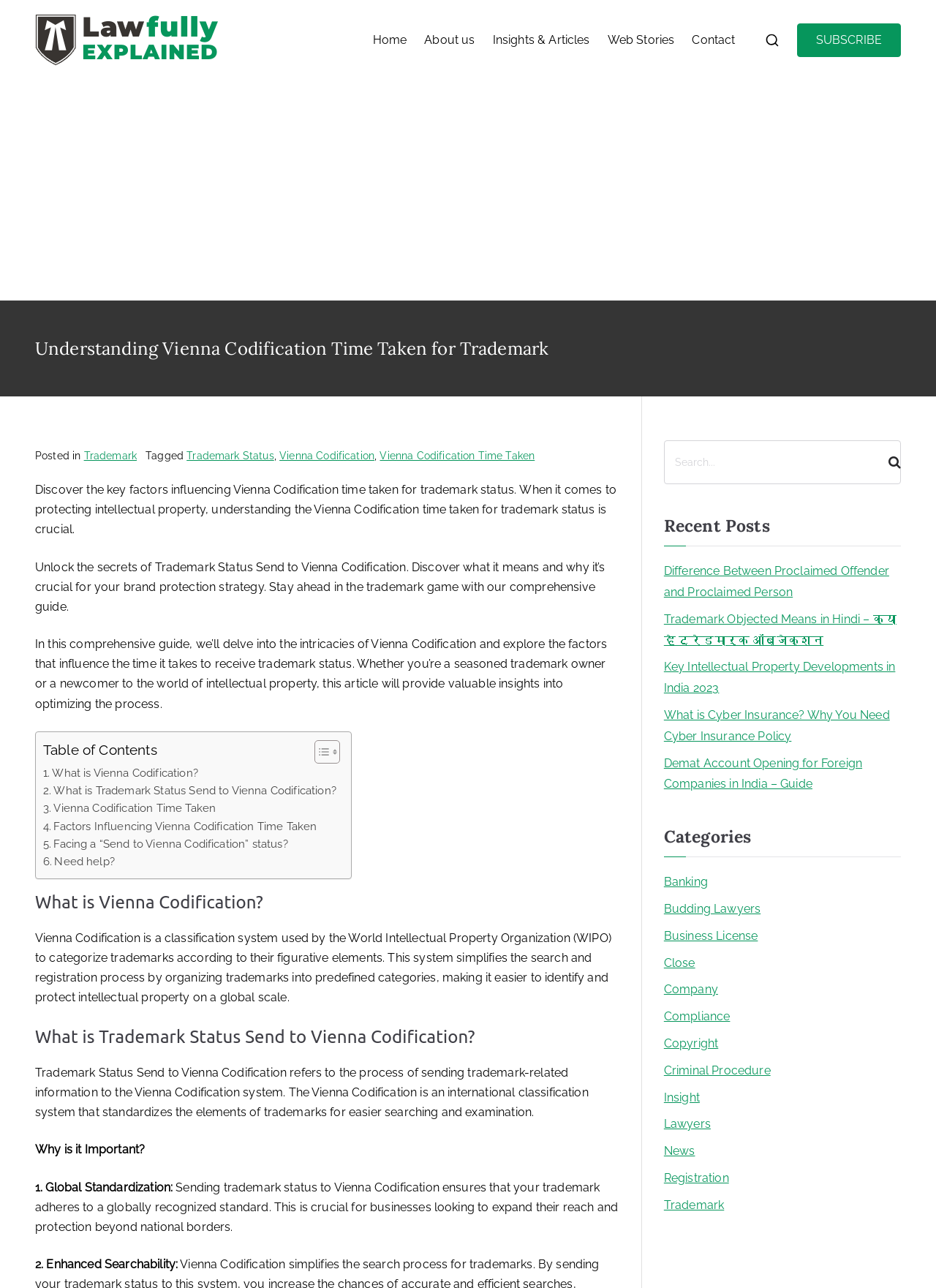Determine the bounding box coordinates (top-left x, top-left y, bottom-right x, bottom-right y) of the UI element described in the following text: name="s" placeholder="Search..."

[0.713, 0.345, 0.94, 0.373]